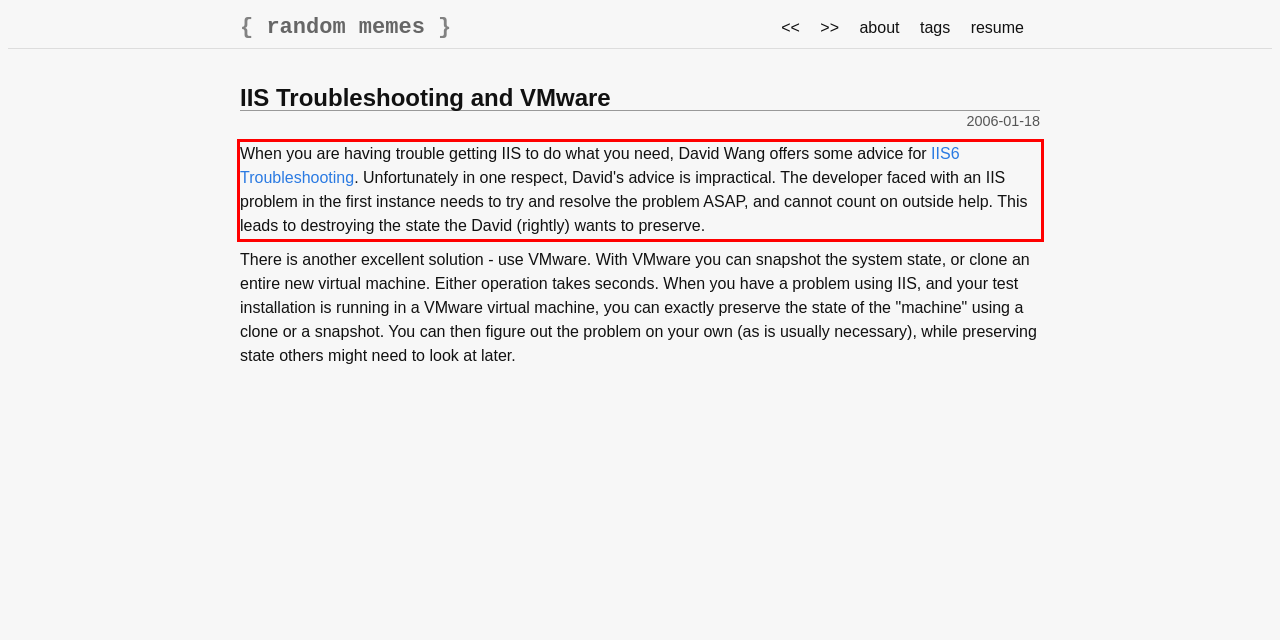Given a screenshot of a webpage containing a red bounding box, perform OCR on the text within this red bounding box and provide the text content.

When you are having trouble getting IIS to do what you need, David Wang offers some advice for IIS6 Troubleshooting. Unfortunately in one respect, David's advice is impractical. The developer faced with an IIS problem in the first instance needs to try and resolve the problem ASAP, and cannot count on outside help. This leads to destroying the state the David (rightly) wants to preserve.